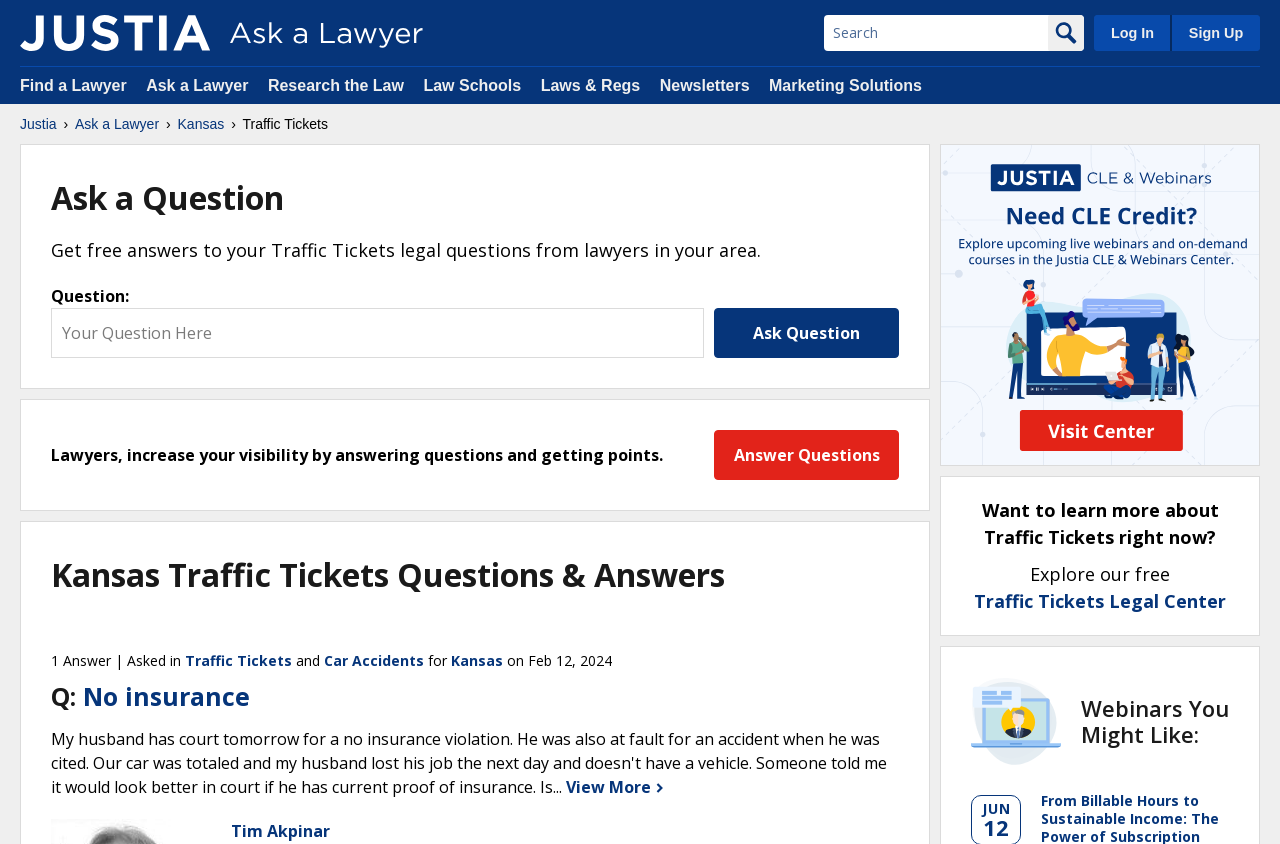Identify the bounding box coordinates of the area you need to click to perform the following instruction: "View more questions".

[0.442, 0.919, 0.52, 0.945]